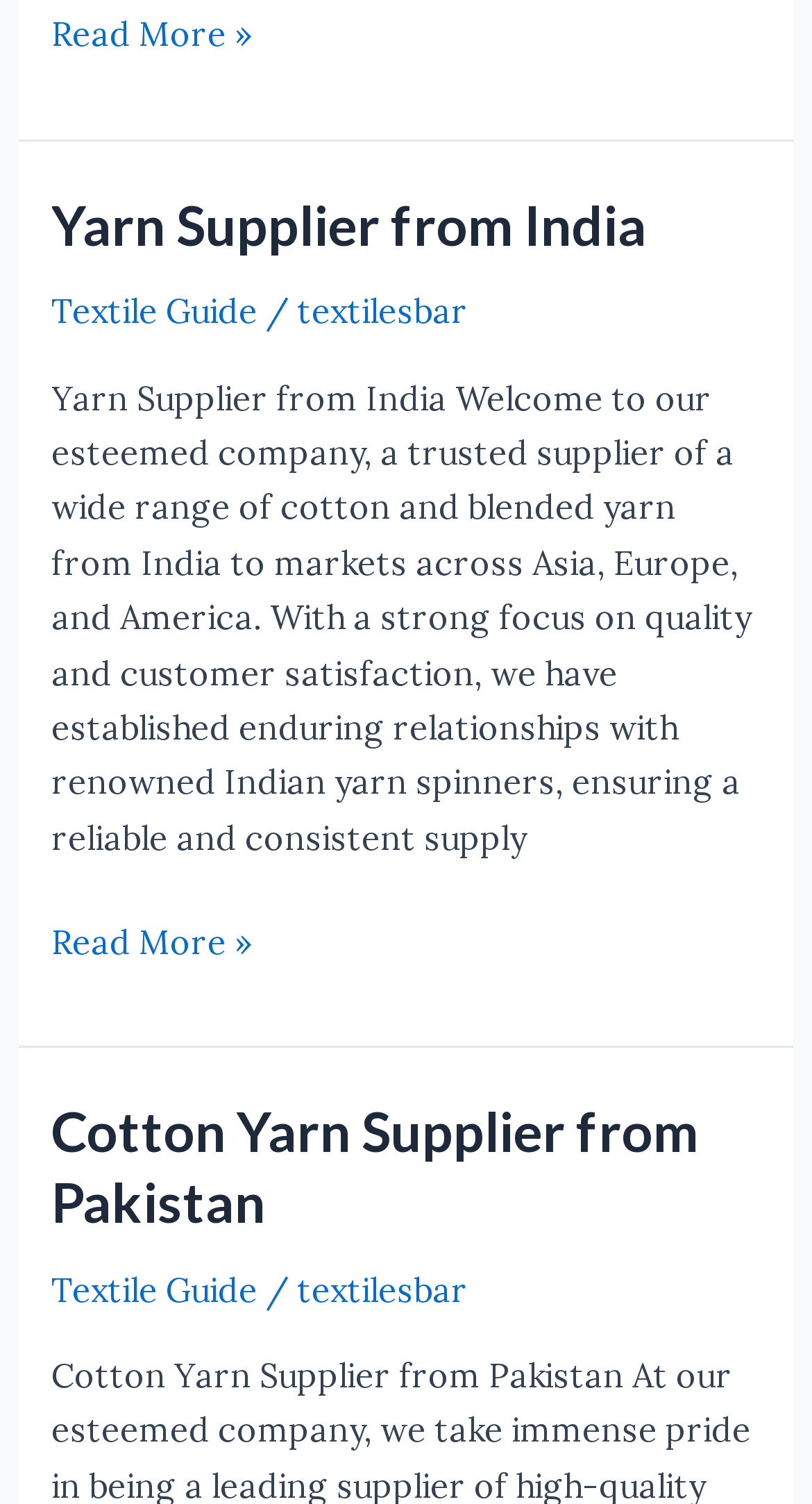Provide a short answer to the following question with just one word or phrase: What is the purpose of the company?

Supply yarn